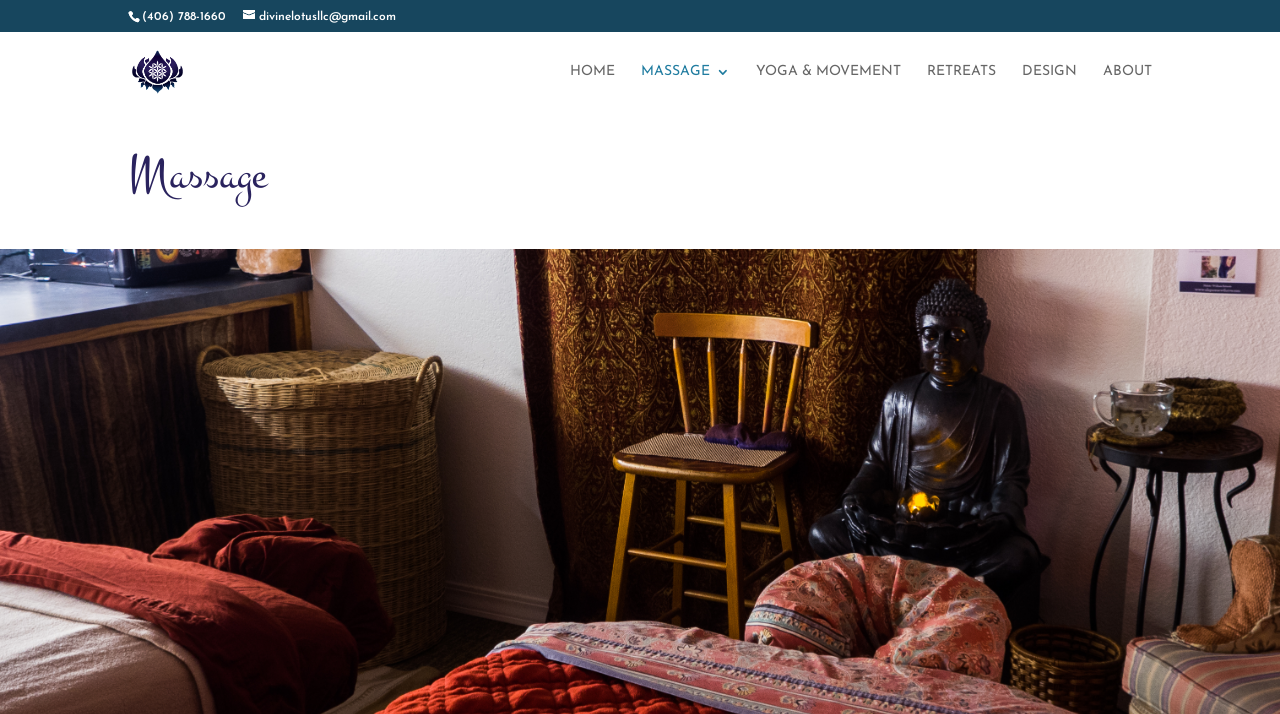Answer the question with a single word or phrase: 
What is the phone number?

(406) 788-1660